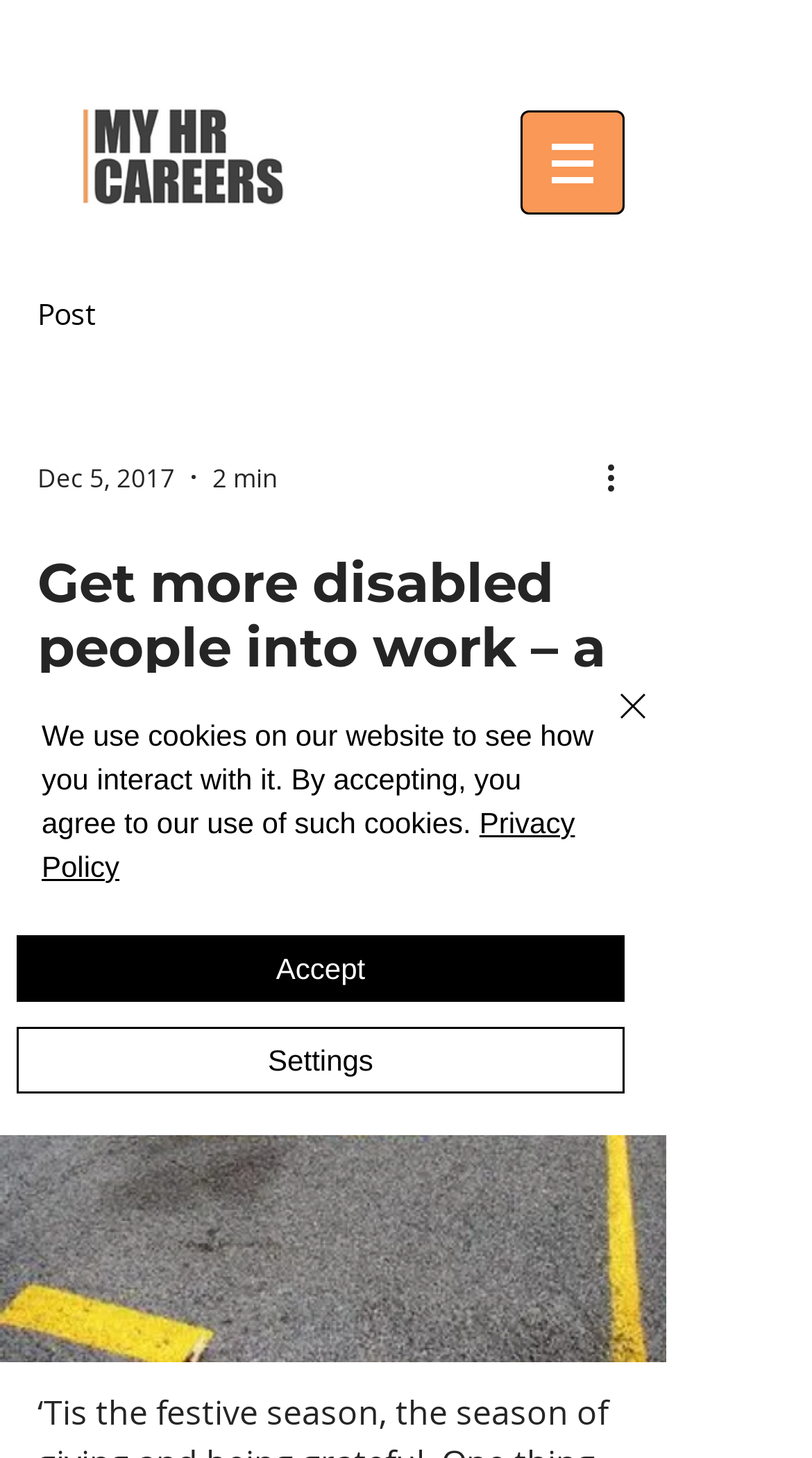How much time does it take to read the post?
Answer briefly with a single word or phrase based on the image.

2 min